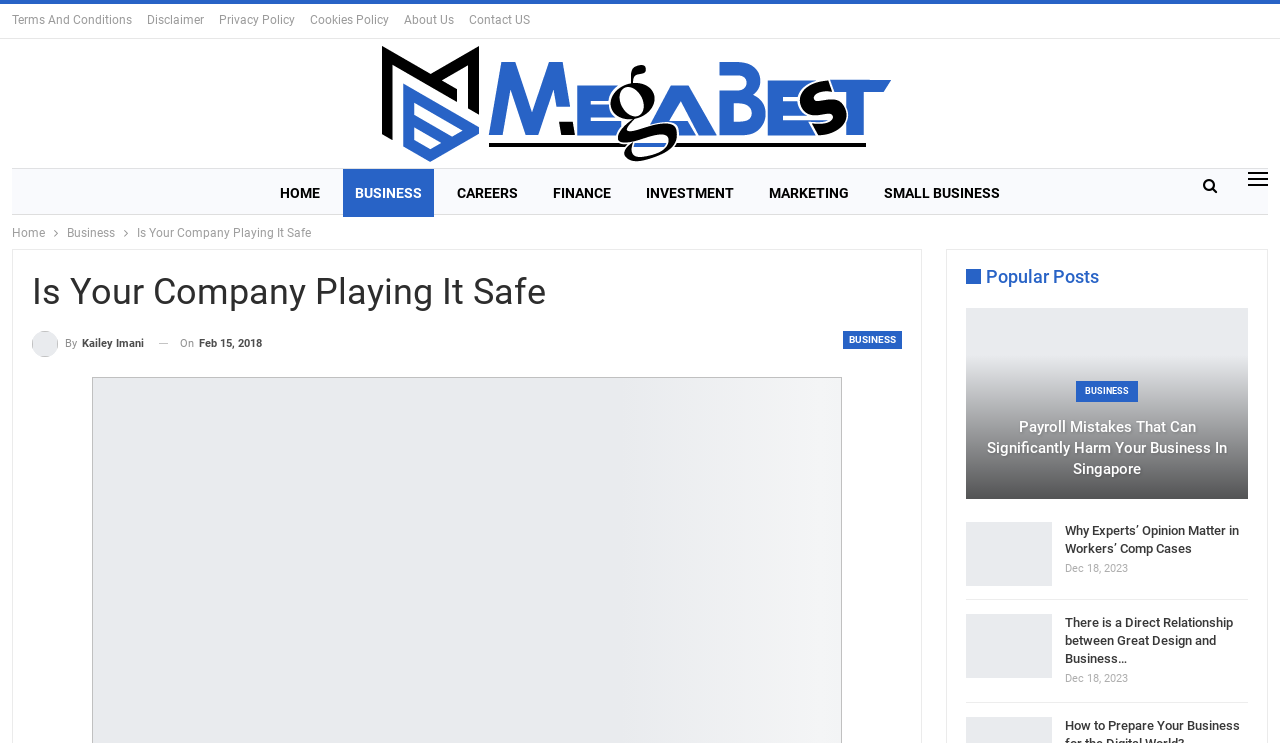Who is the author of the article?
Answer the question with as much detail as possible.

The author of the article is Kailey Imani, which can be found in the link with the text 'By Kailey Imani' located below the title of the article.